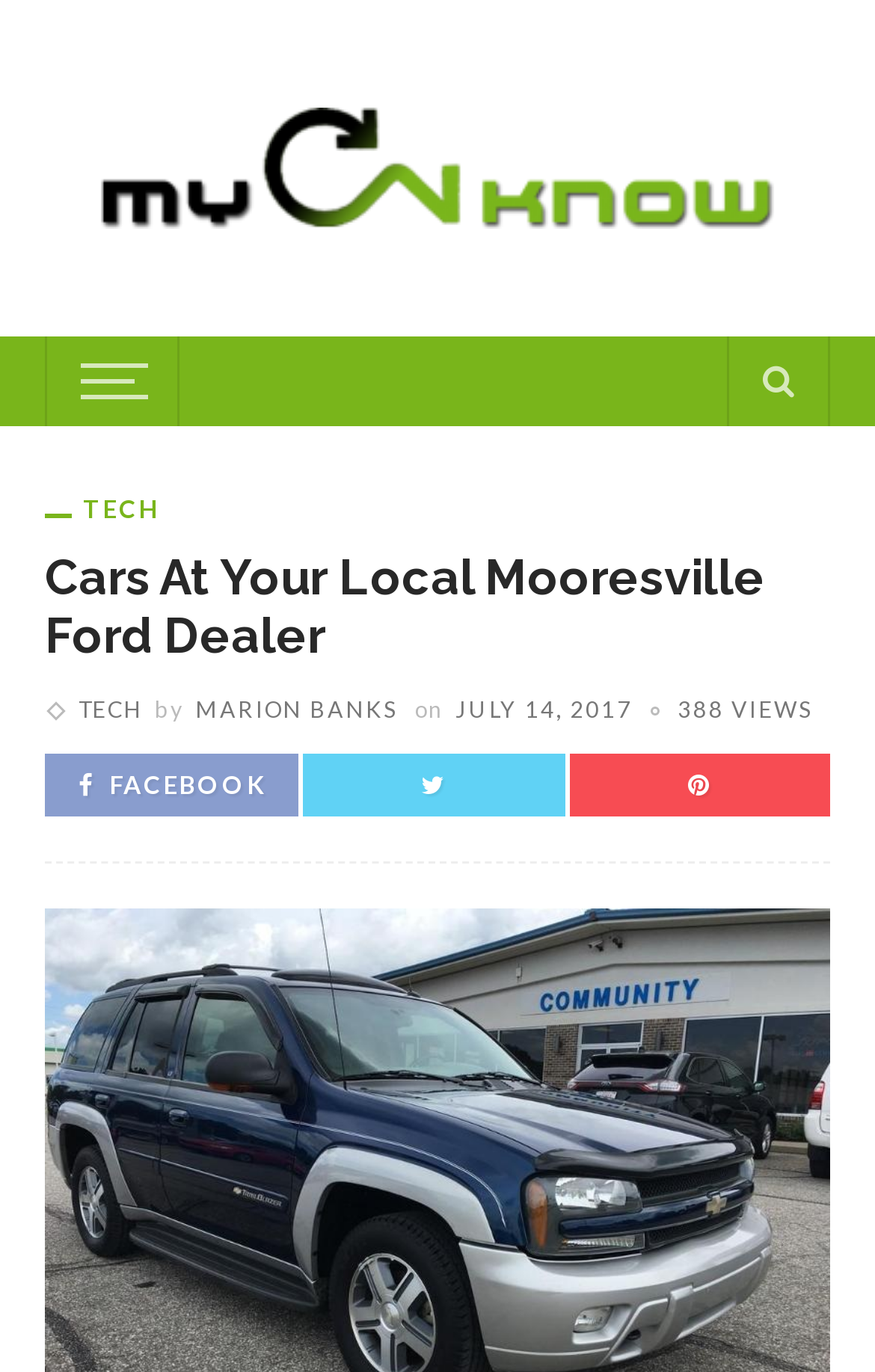How many social media links are there?
Please give a detailed and elaborate answer to the question.

I counted the number of social media links by looking at the elements with icon descriptions, such as ' FACEBOOK', '', and '', which are commonly used in social media icons. There are three of them.